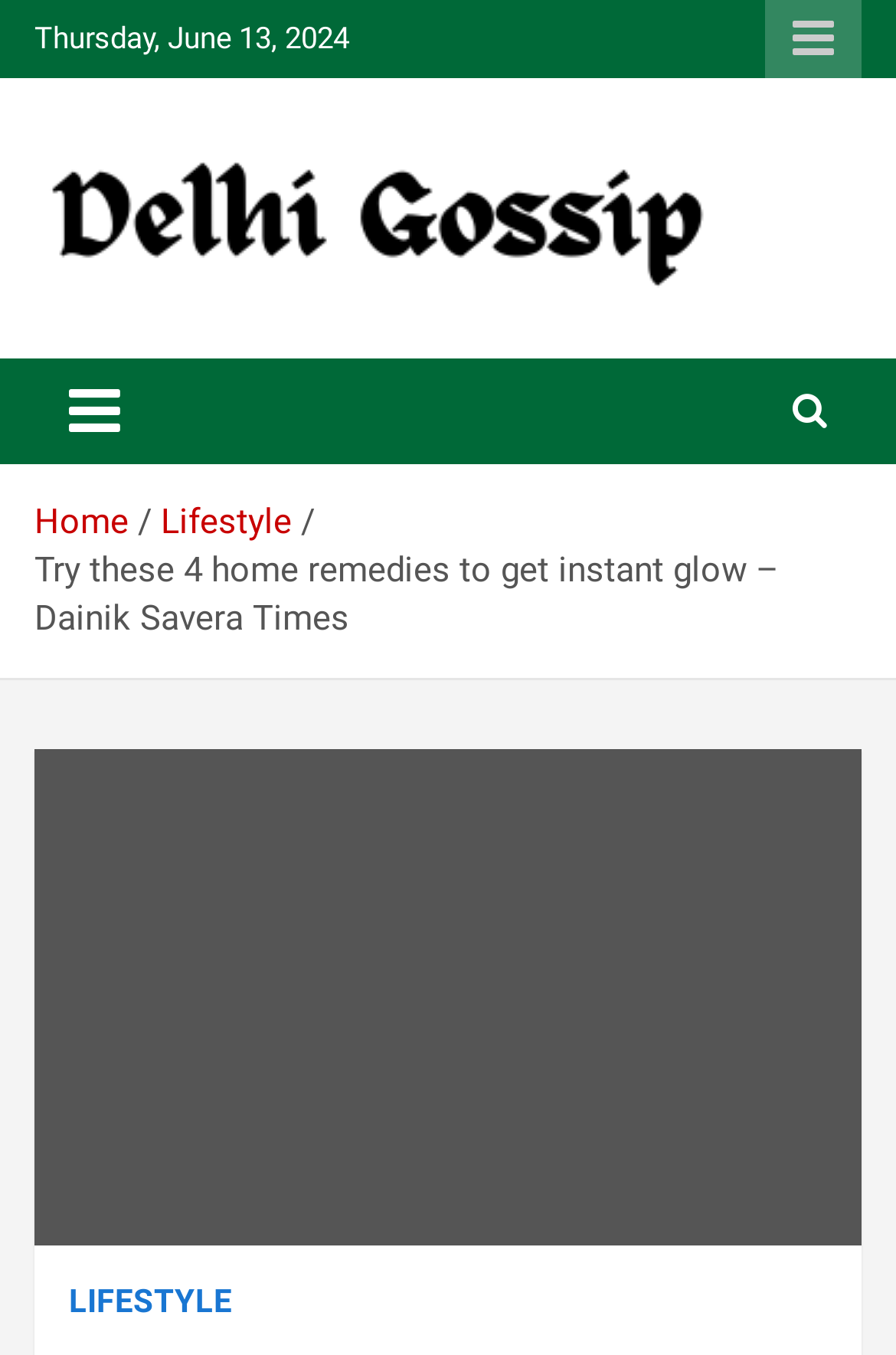Use a single word or phrase to respond to the question:
What is the gateway to?

Juicy Gossips Across India